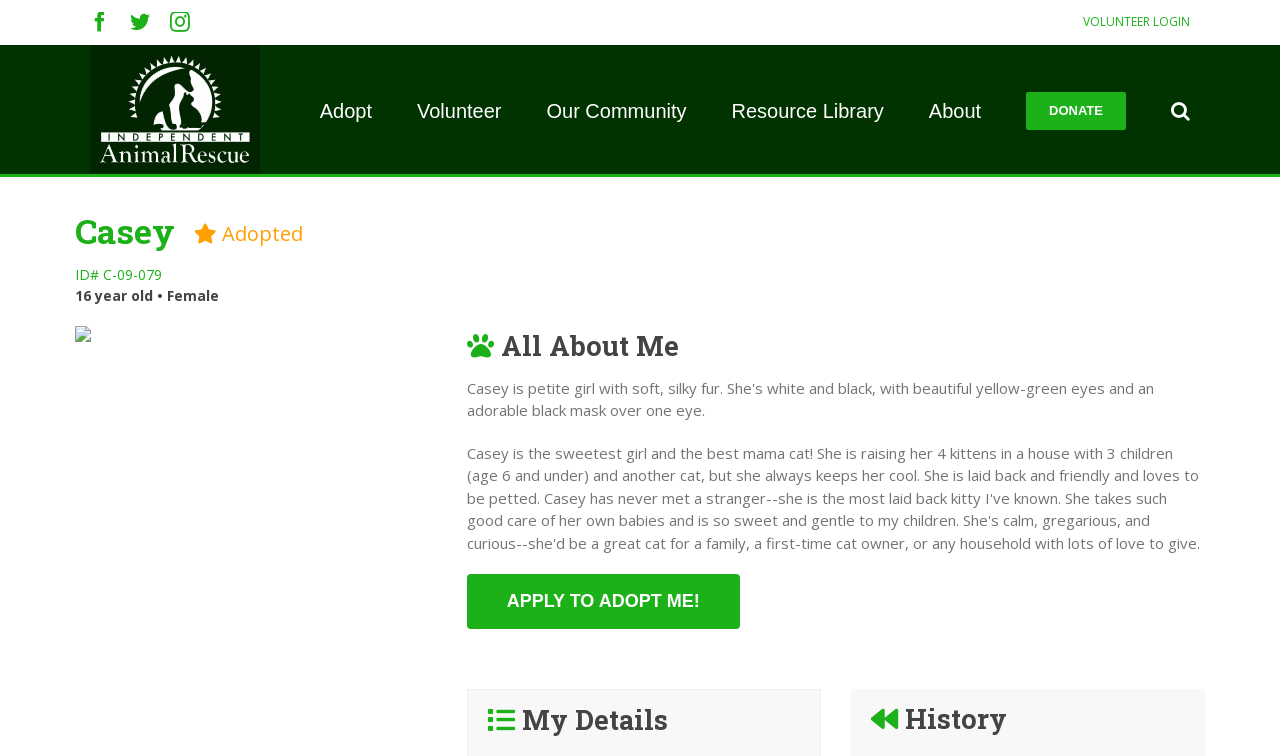Answer the question below with a single word or a brief phrase: 
How many social media links are there?

3